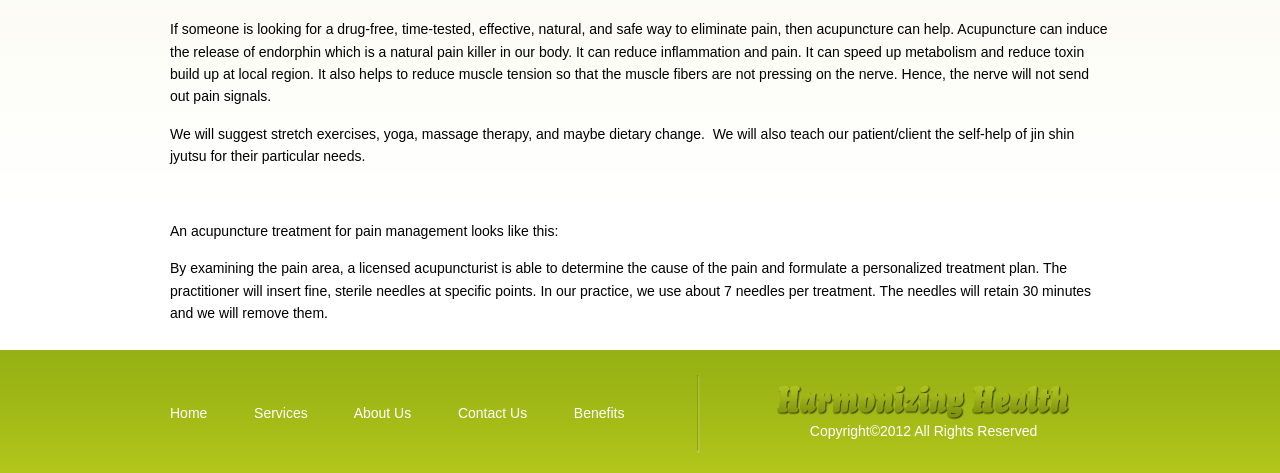How many needles are used per treatment?
Look at the screenshot and respond with a single word or phrase.

7